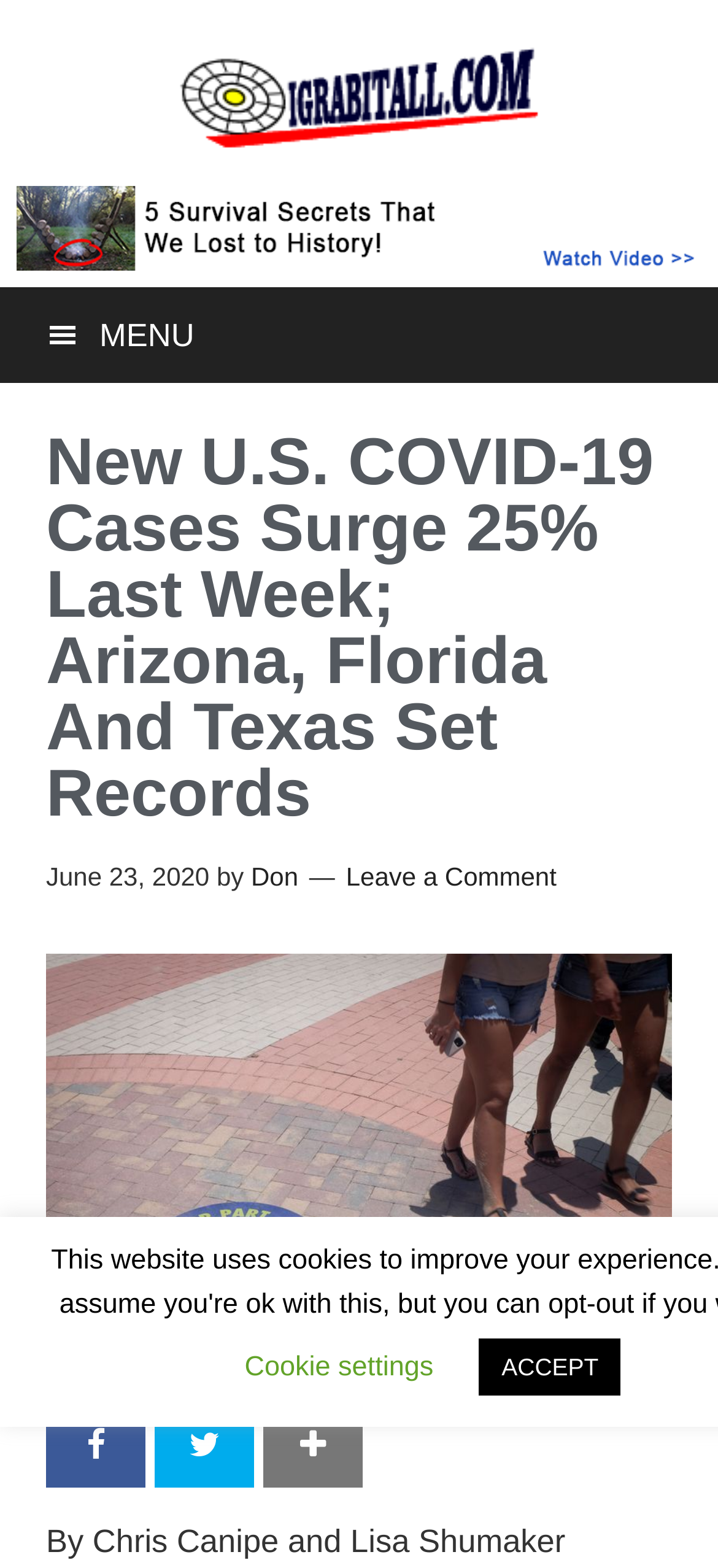Locate the bounding box coordinates of the clickable area needed to fulfill the instruction: "Open Survival Masterplan".

[0.022, 0.119, 0.978, 0.173]